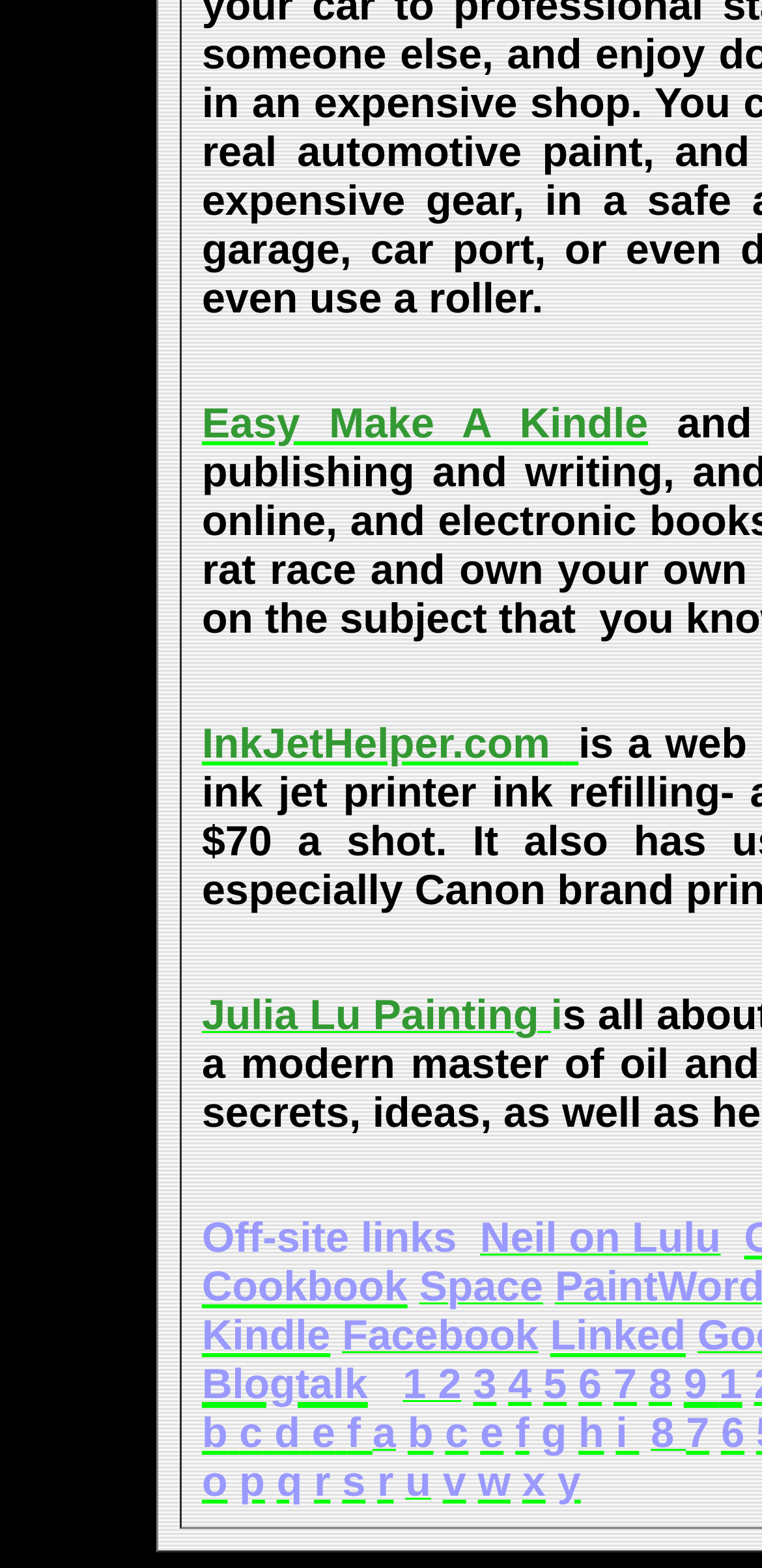Kindly determine the bounding box coordinates of the area that needs to be clicked to fulfill this instruction: "Visit the 'Cookbook' page".

[0.265, 0.806, 0.535, 0.836]